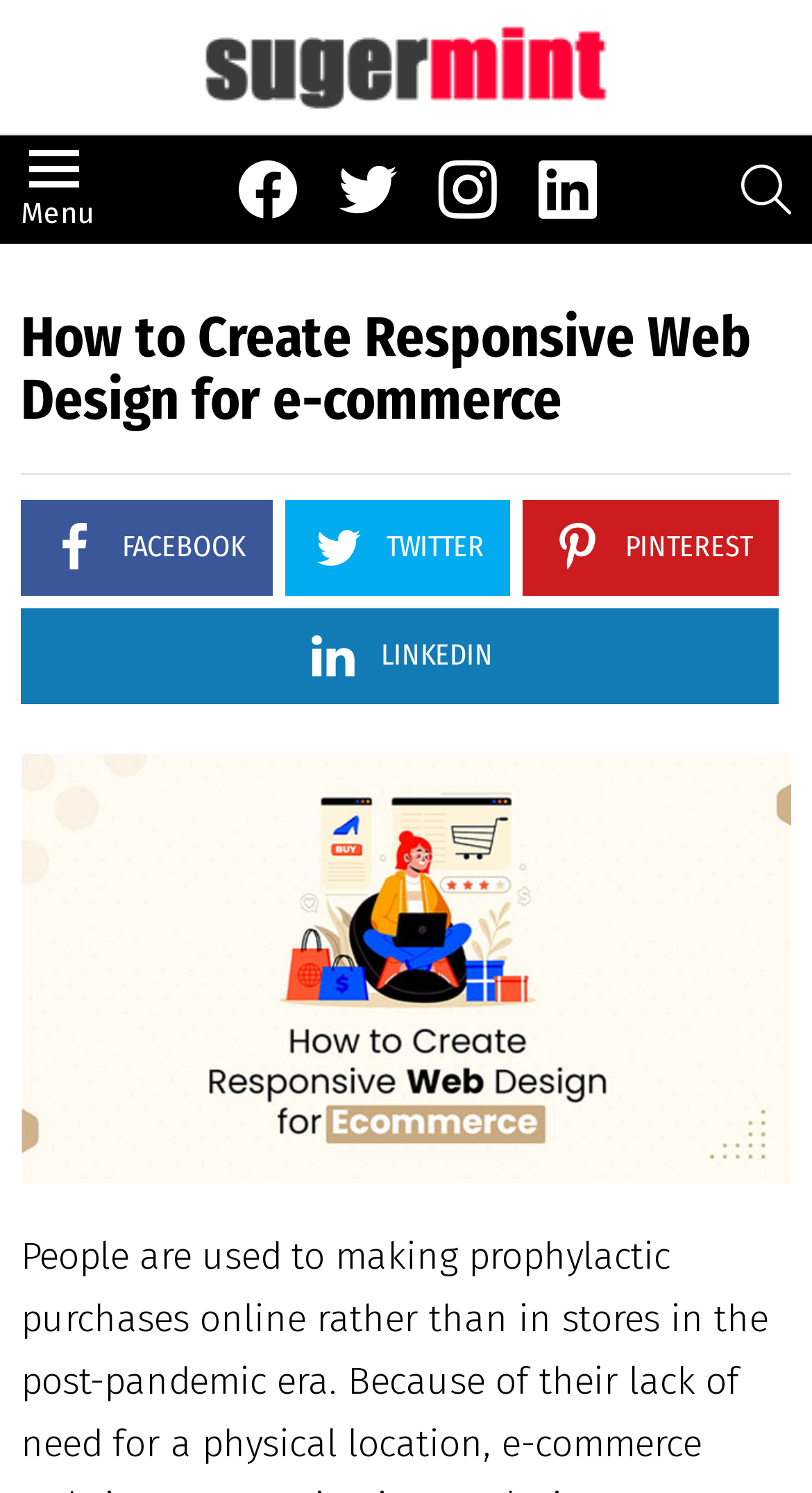Please respond to the question with a concise word or phrase:
What is the name of the website?

Suger Mint